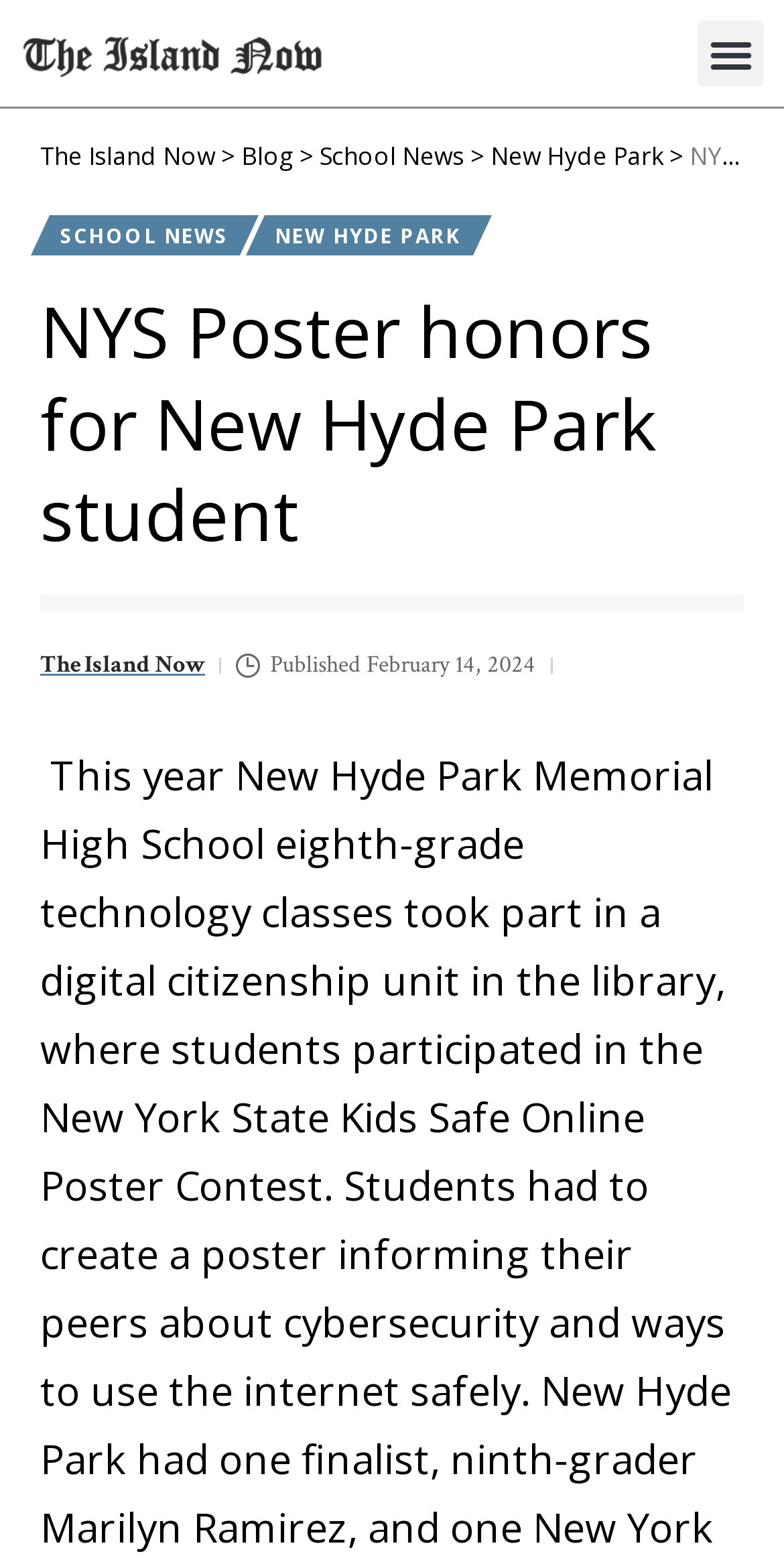From the details in the image, provide a thorough response to the question: What is the name of the school mentioned?

By analyzing the webpage, I found the heading 'NYS Poster honors for New Hyde Park student' which suggests that the webpage is about a student from New Hyde Park. Further, I found links with text 'New Hyde Park' which reinforces this idea. Therefore, I conclude that the school mentioned is New Hyde Park Memorial High School.